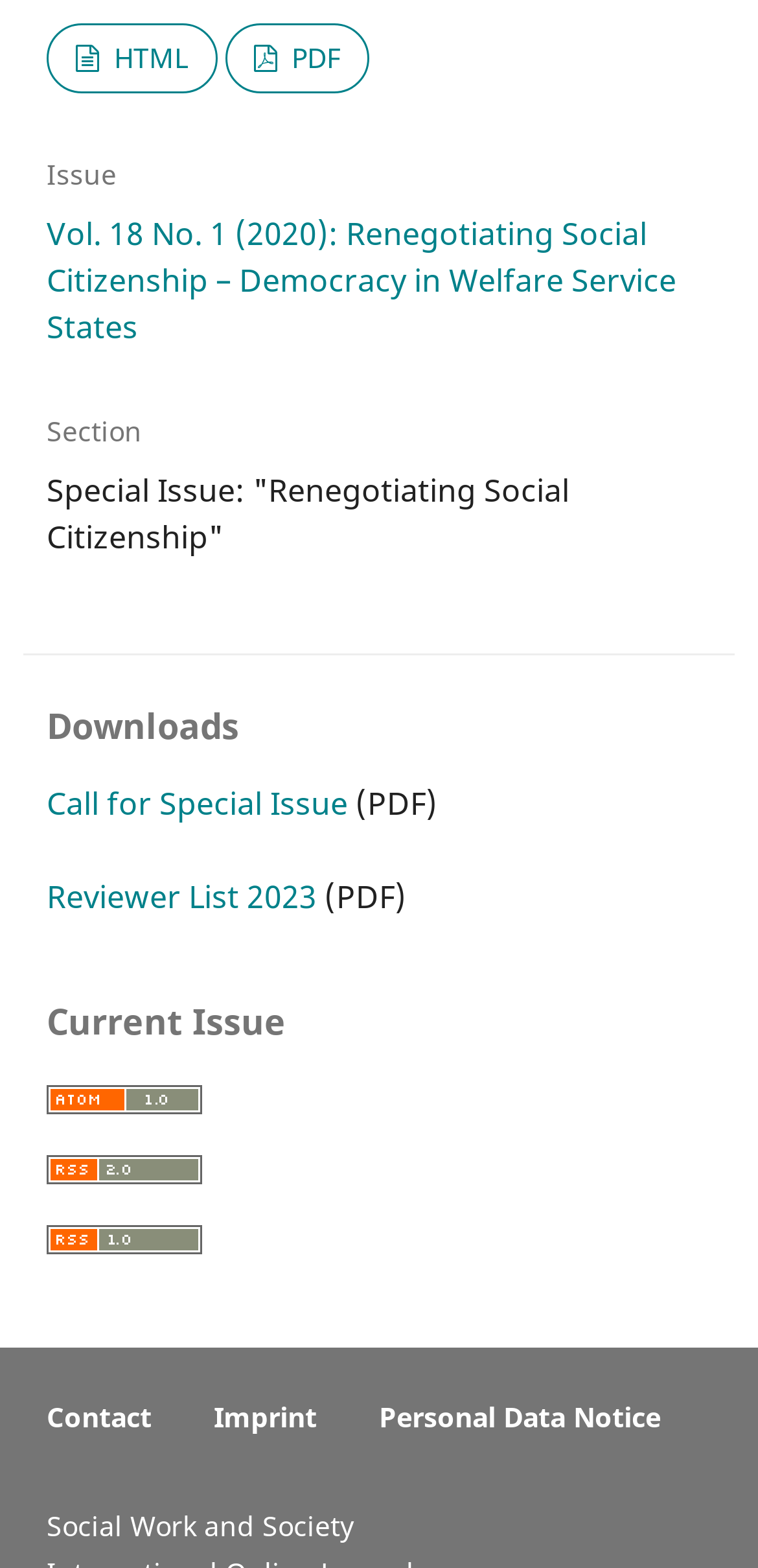Give a one-word or one-phrase response to the question: 
What is the section title below the current issue?

Section